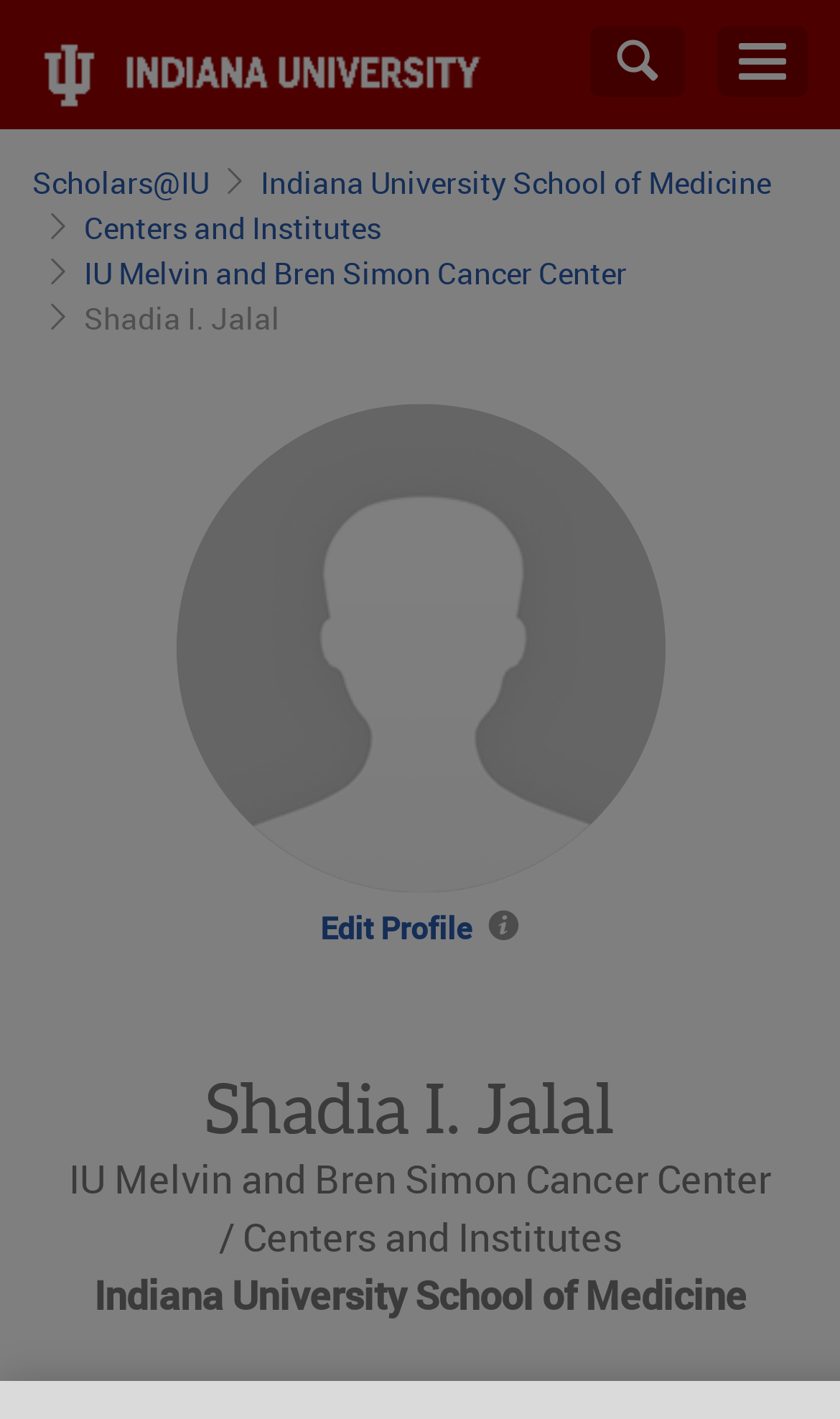Explain the webpage's layout and main content in detail.

The webpage is a profile overview page, titled "Profile - Overview | Scholars@IU". At the top right corner, there are two buttons: "Toggle navigation" and "Toggle search field". On the top left, there is a link to "IU" accompanied by an image of the IU logo. Below the IU link, there is a link to "Skip breadcrumb navigation".

The main content of the page is divided into two sections. On the left side, there are several links, including "Scholars@IU", "Indiana University School of Medicine", "Centers and Institutes", and "IU Melvin and Bren Simon Cancer Center". These links are stacked vertically, with the "Scholars@IU" link at the top and the "IU Melvin and Bren Simon Cancer Center" link at the bottom.

On the right side, there is a profile section. It starts with a heading "Shadia I. Jalal" followed by a profile image. Below the profile image, there are two links: "Edit Profile" and a link with an information icon, which provides information about editing profiles. At the bottom of the profile section, there is a heading "Shadia I. Jalal" again, followed by a generic text "IU Melvin and Bren Simon Cancer Center / Centers and Institutes Indiana University School of Medicine".